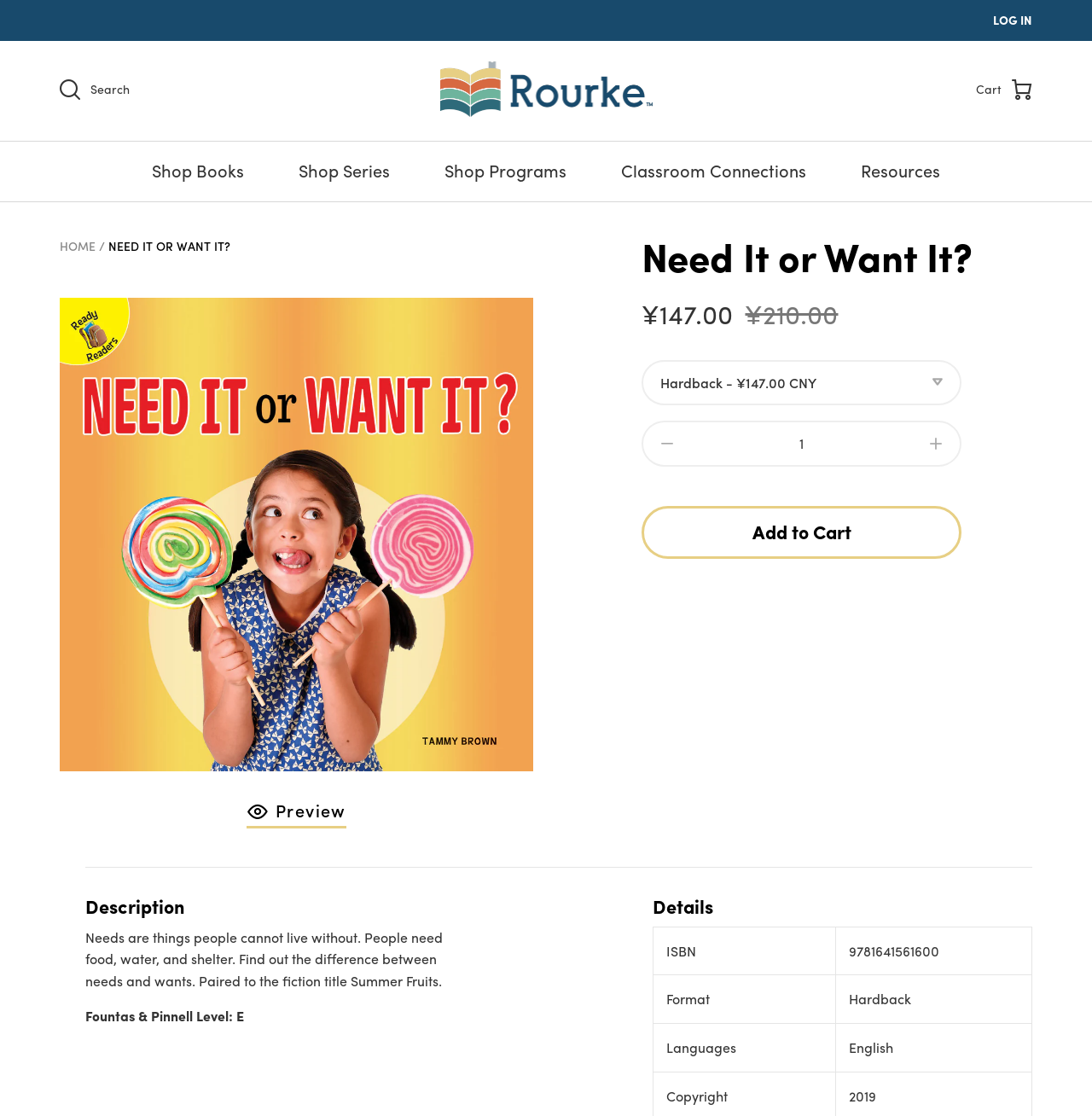Identify the bounding box coordinates of the area that should be clicked in order to complete the given instruction: "Preview the book". The bounding box coordinates should be four float numbers between 0 and 1, i.e., [left, top, right, bottom].

[0.226, 0.714, 0.317, 0.742]